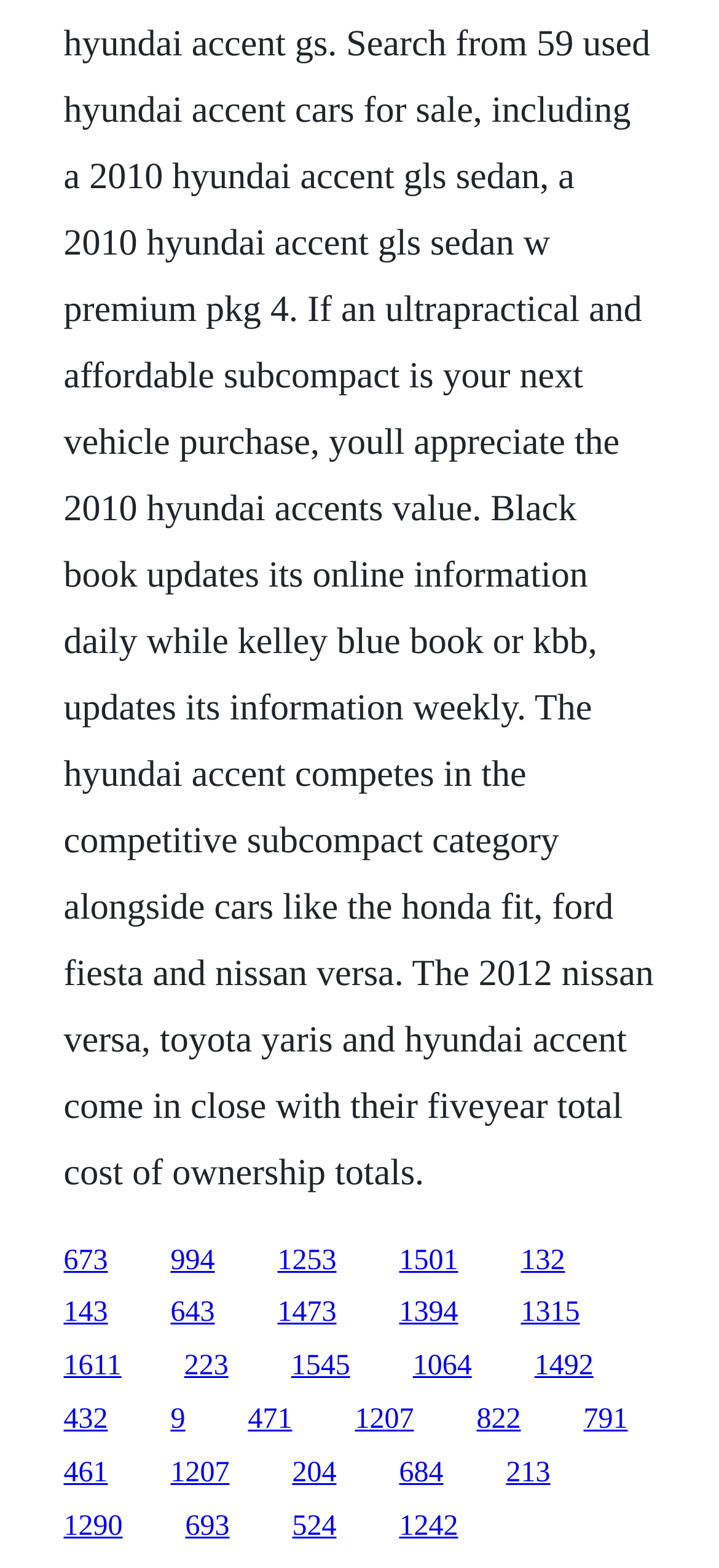How many links are in the second row?
Please answer the question with a single word or phrase, referencing the image.

5